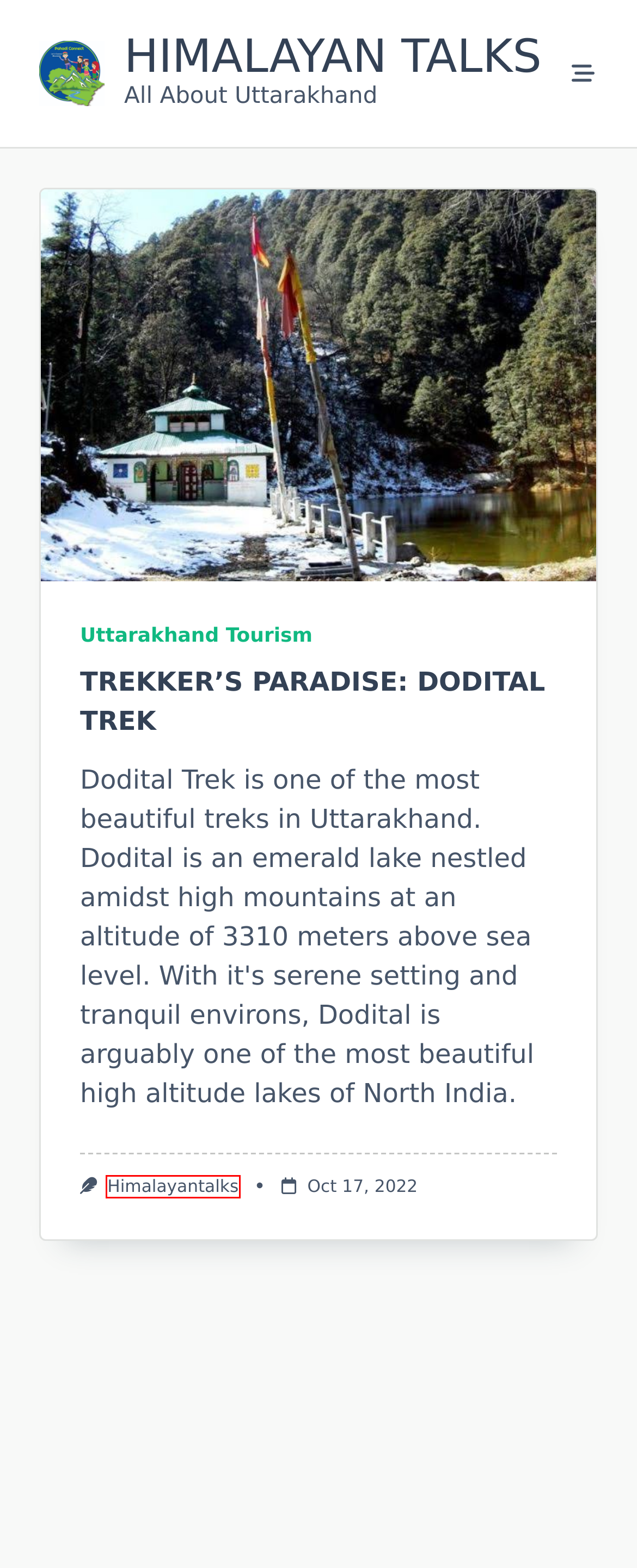Examine the screenshot of a webpage with a red bounding box around a UI element. Select the most accurate webpage description that corresponds to the new page after clicking the highlighted element. Here are the choices:
A. THE MARTYR WHO NEVER DIED: RIFLEMAN JASWANT SINGH - Himalayan Talks
B. KASAR DEVI TEMPLE - Himalayan Talks
C. TREKKER’S PARADISE: DODITAL TREK - Himalayan Talks
D. himalayantalks - Himalayan Talks
E. CAPTAIN PRIYA SEMWAL - Himalayan Talks
F. CULTURAL CAPITAL OF KUMAON: ALMORA - Himalayan Talks
G. Himalayan Talks - All About Uttarakhand
H. Uttarakhand Tourism - Himalayan Talks

D